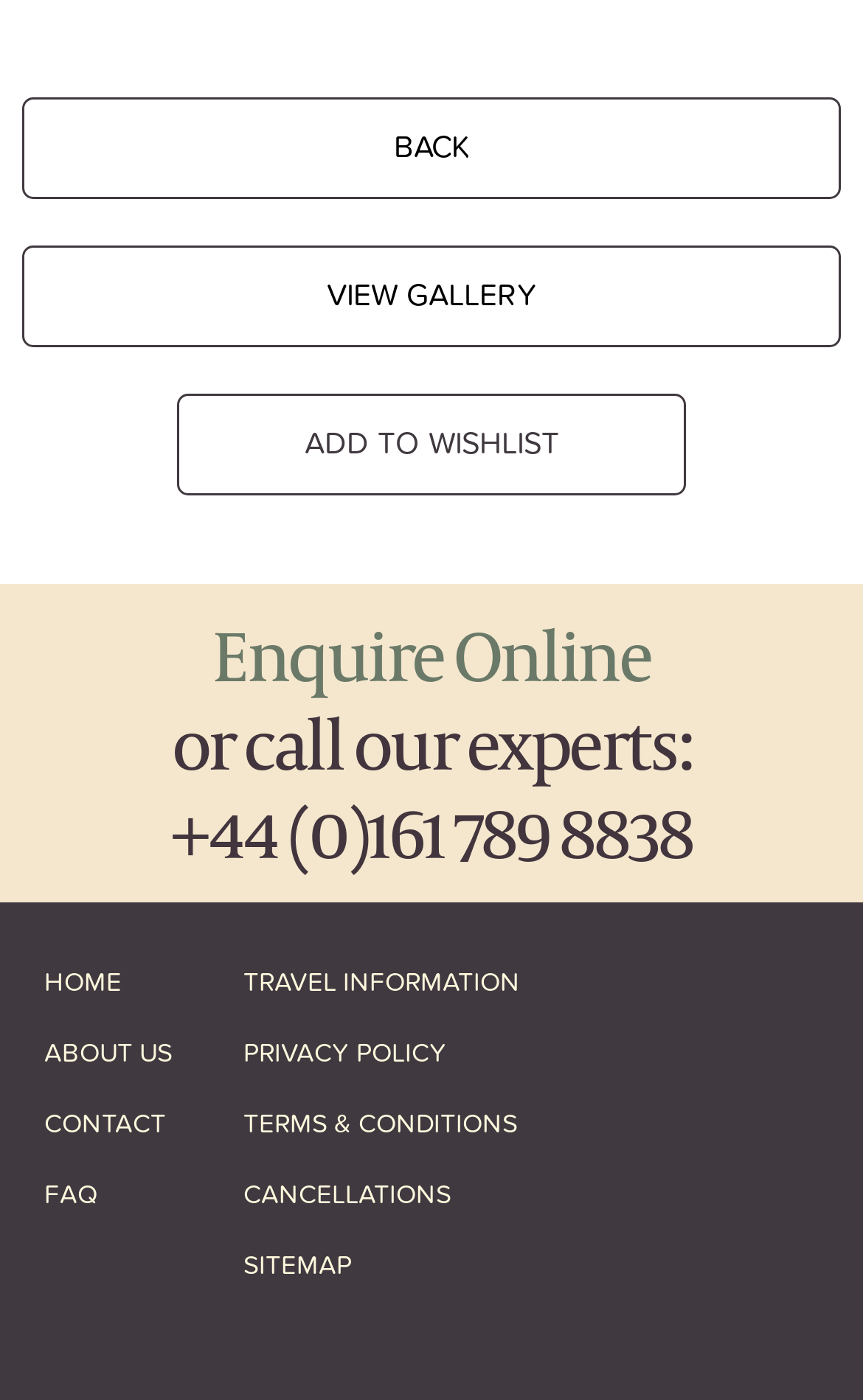Give a one-word or short-phrase answer to the following question: 
What are the available options at the bottom of the page?

HOME, ABOUT US, CONTACT, etc.